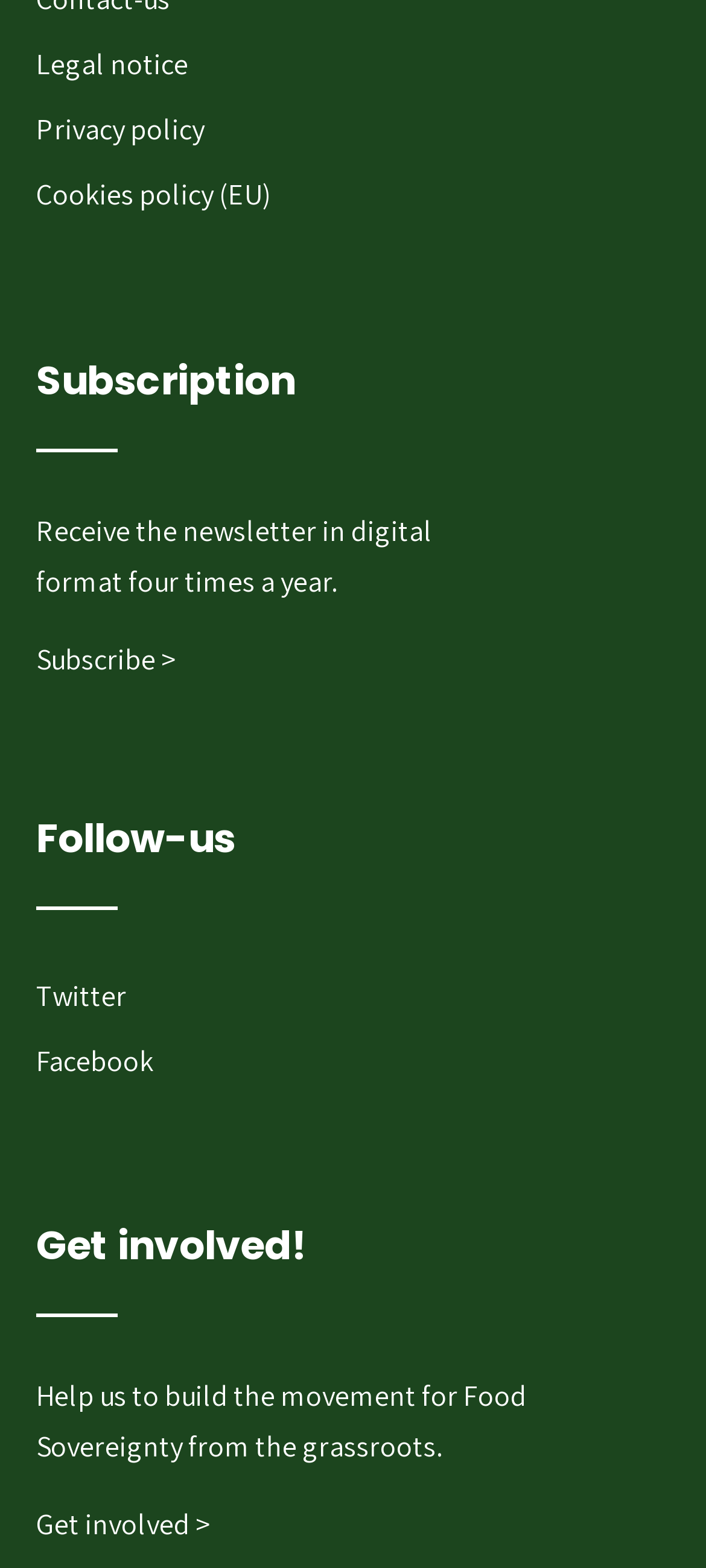Identify the bounding box for the UI element described as: "Facebook". The coordinates should be four float numbers between 0 and 1, i.e., [left, top, right, bottom].

[0.051, 0.656, 0.949, 0.698]